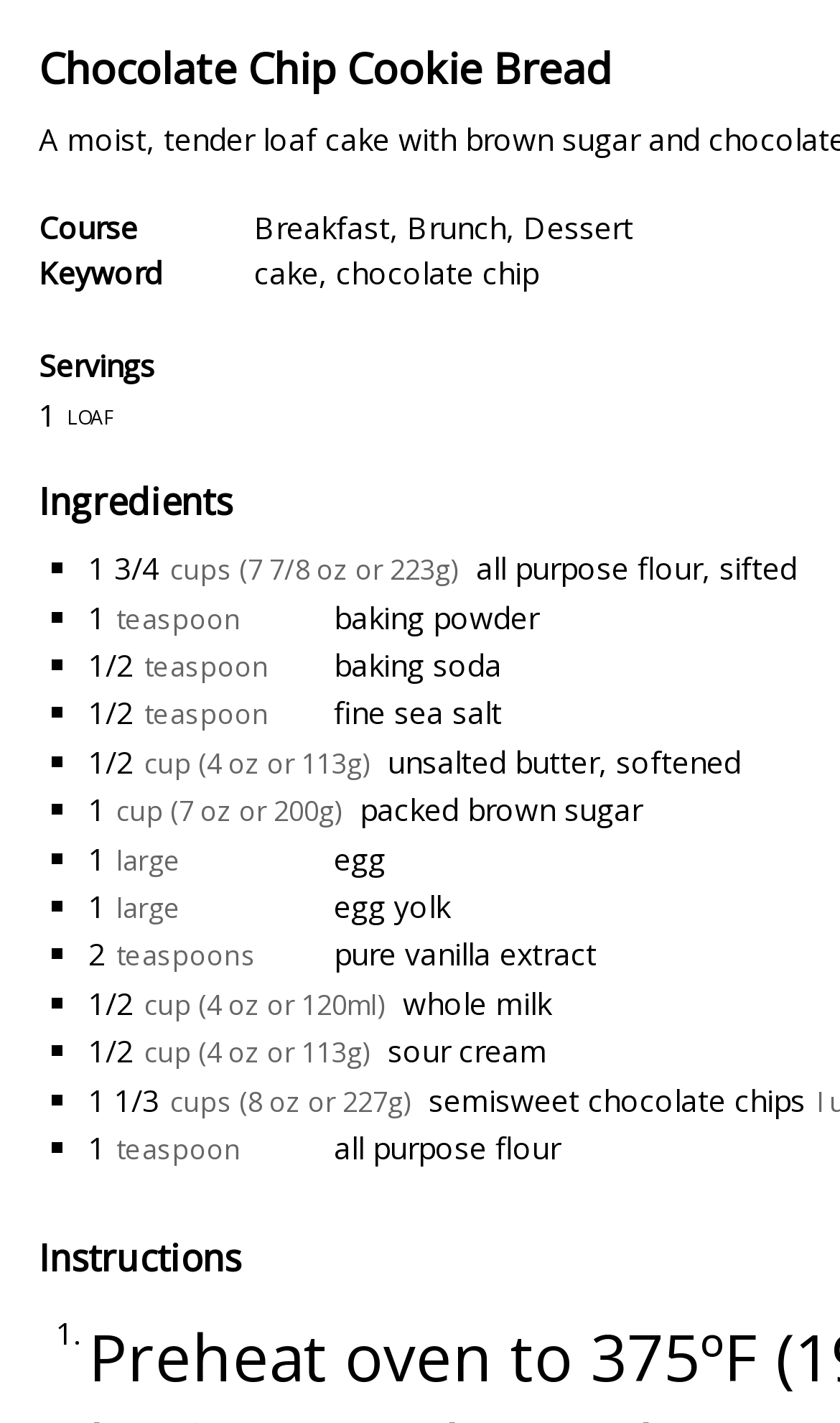Locate the bounding box coordinates of the region to be clicked to comply with the following instruction: "Click on all purpose flour, sifted". The coordinates must be four float numbers between 0 and 1, in the form [left, top, right, bottom].

[0.567, 0.385, 0.949, 0.414]